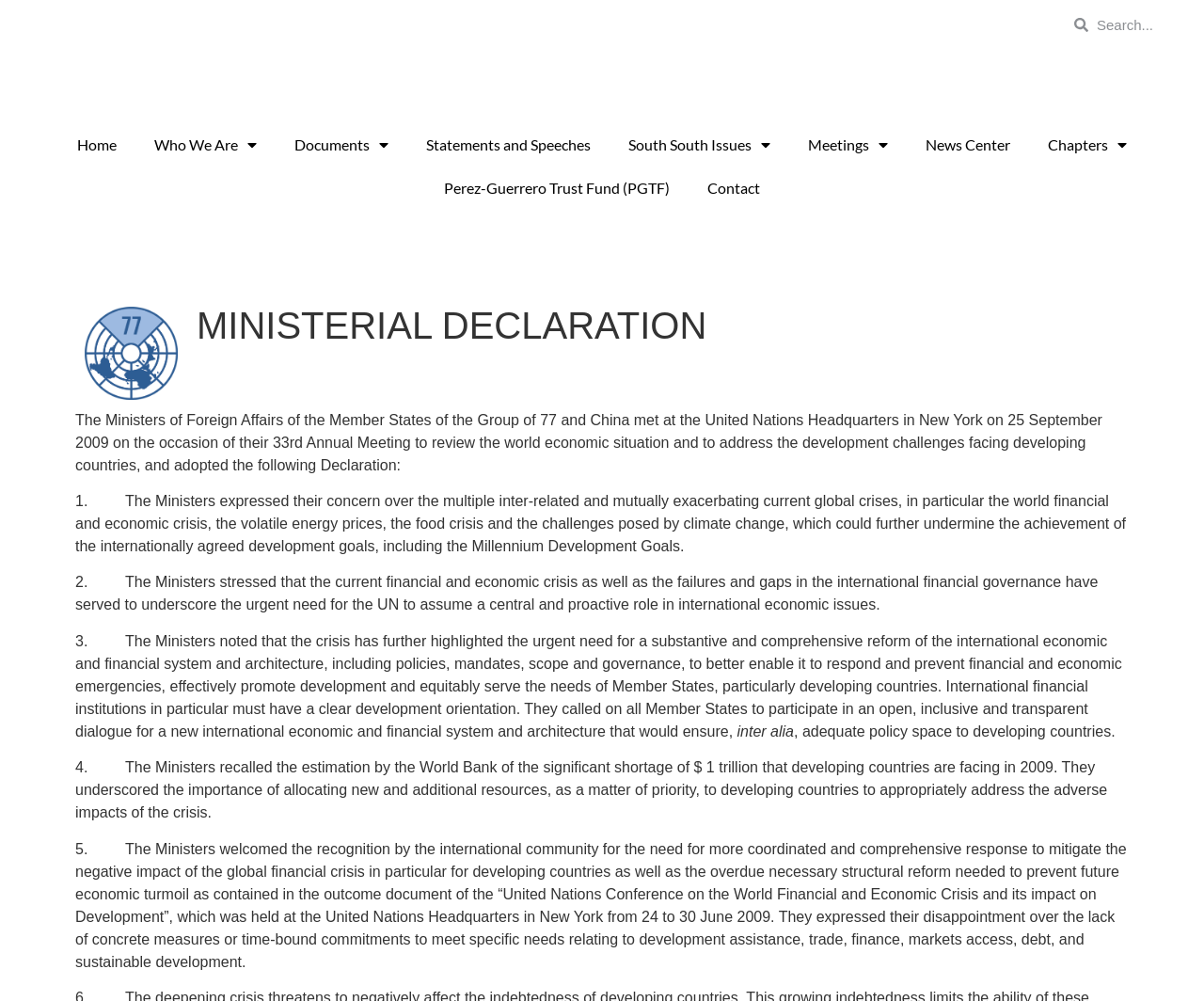Determine the bounding box coordinates of the area to click in order to meet this instruction: "Go to the Home page".

[0.048, 0.123, 0.112, 0.166]